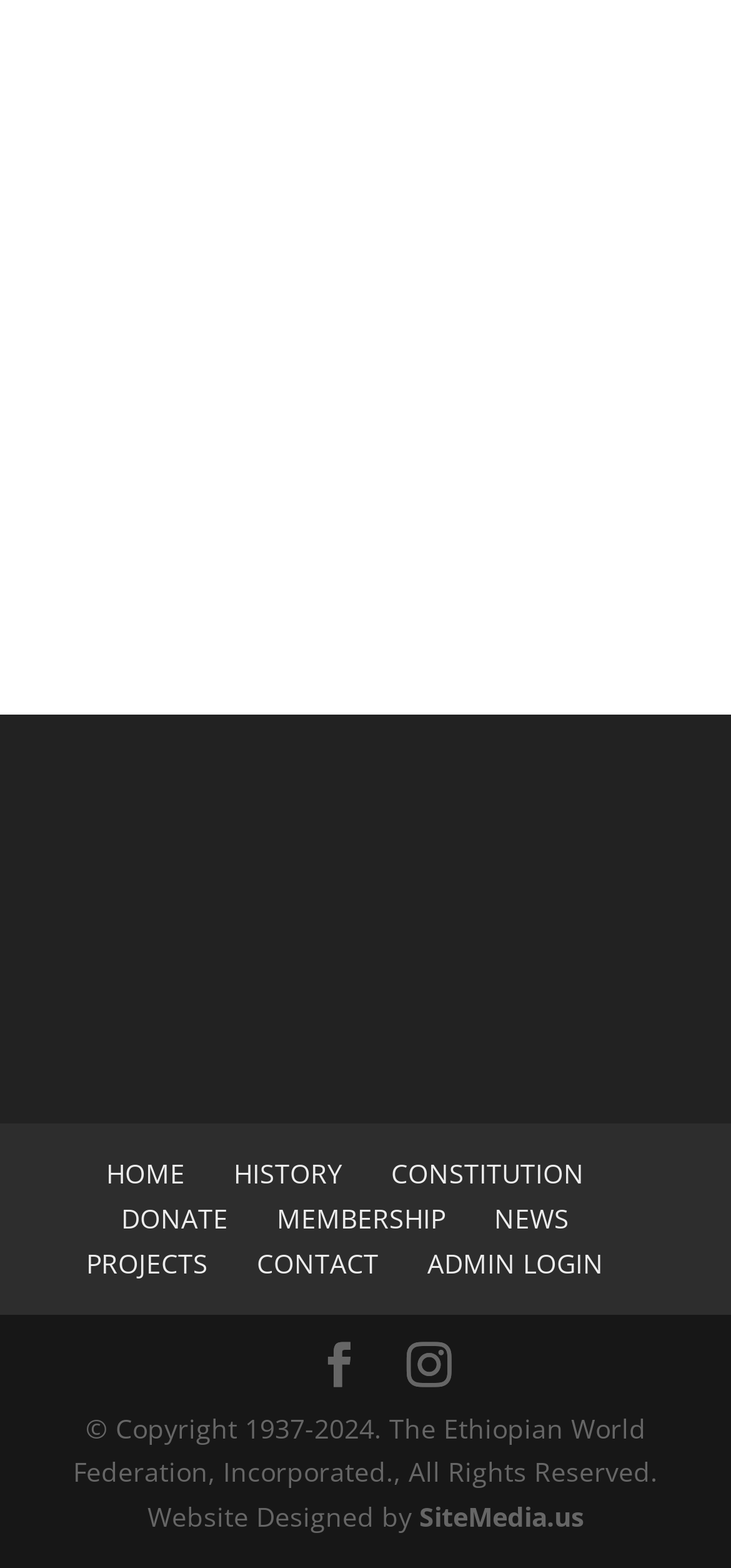Please find the bounding box coordinates of the element that you should click to achieve the following instruction: "login as admin". The coordinates should be presented as four float numbers between 0 and 1: [left, top, right, bottom].

[0.585, 0.794, 0.826, 0.817]